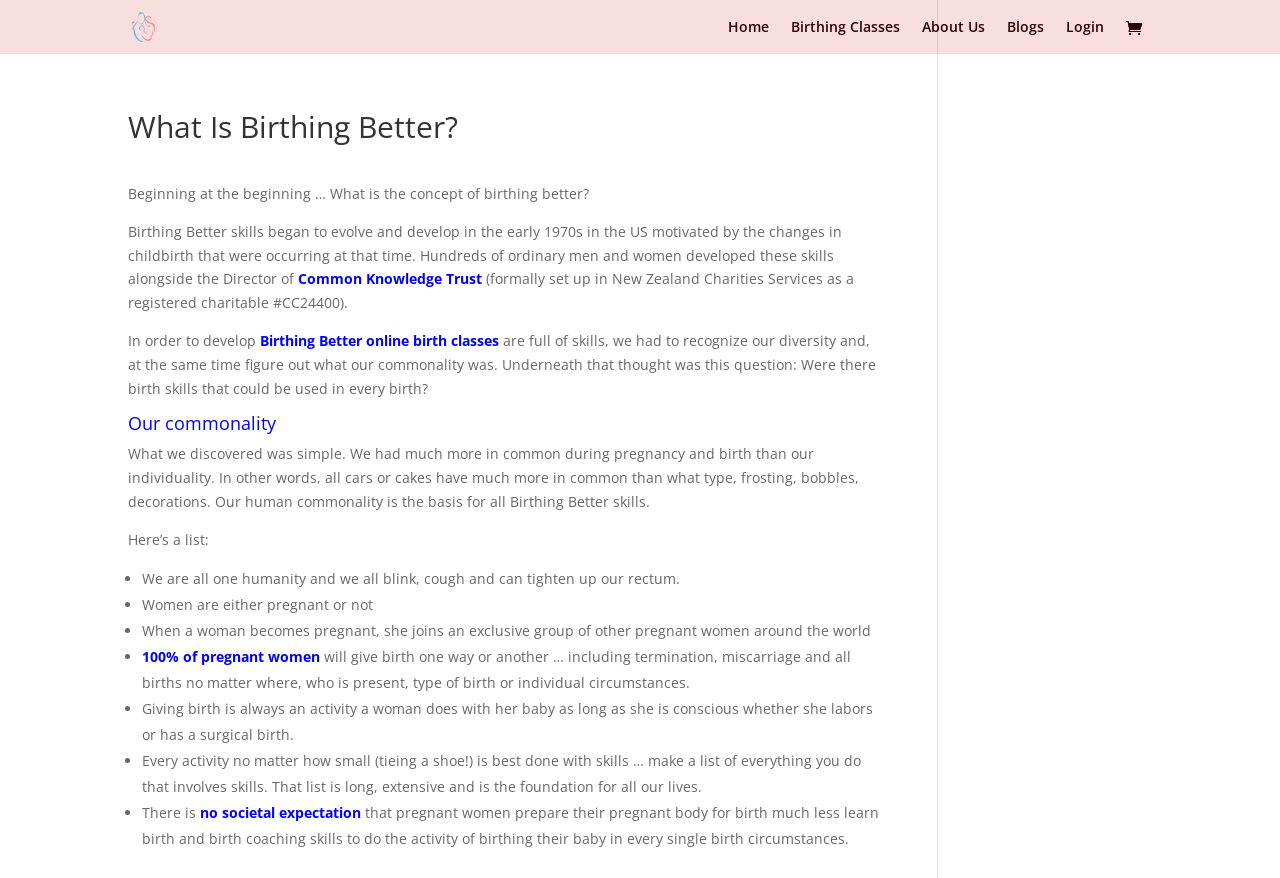Could you determine the bounding box coordinates of the clickable element to complete the instruction: "Explore Birthing Better online birth classes"? Provide the coordinates as four float numbers between 0 and 1, i.e., [left, top, right, bottom].

[0.203, 0.377, 0.39, 0.399]